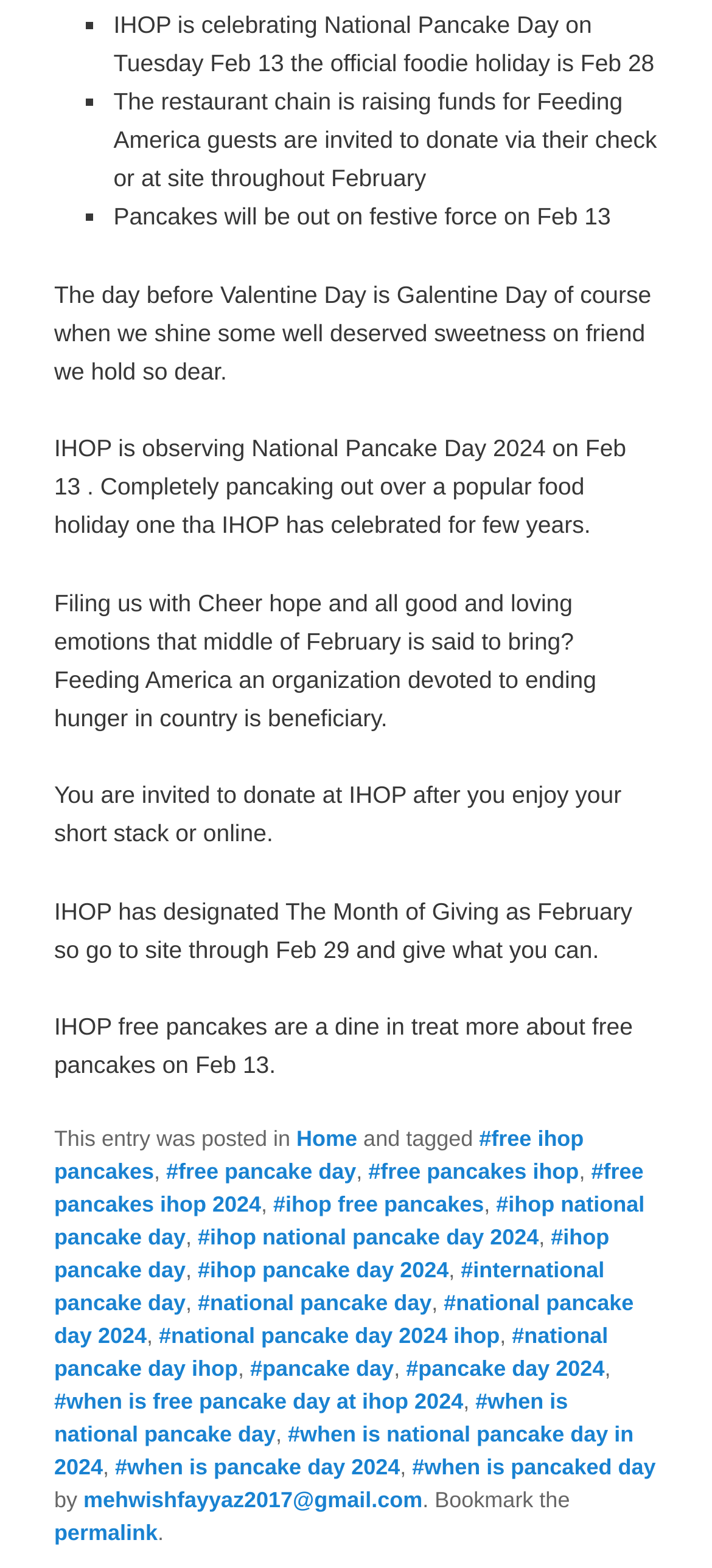Given the webpage screenshot and the description, determine the bounding box coordinates (top-left x, top-left y, bottom-right x, bottom-right y) that define the location of the UI element matching this description: #pancake day

[0.351, 0.865, 0.553, 0.881]